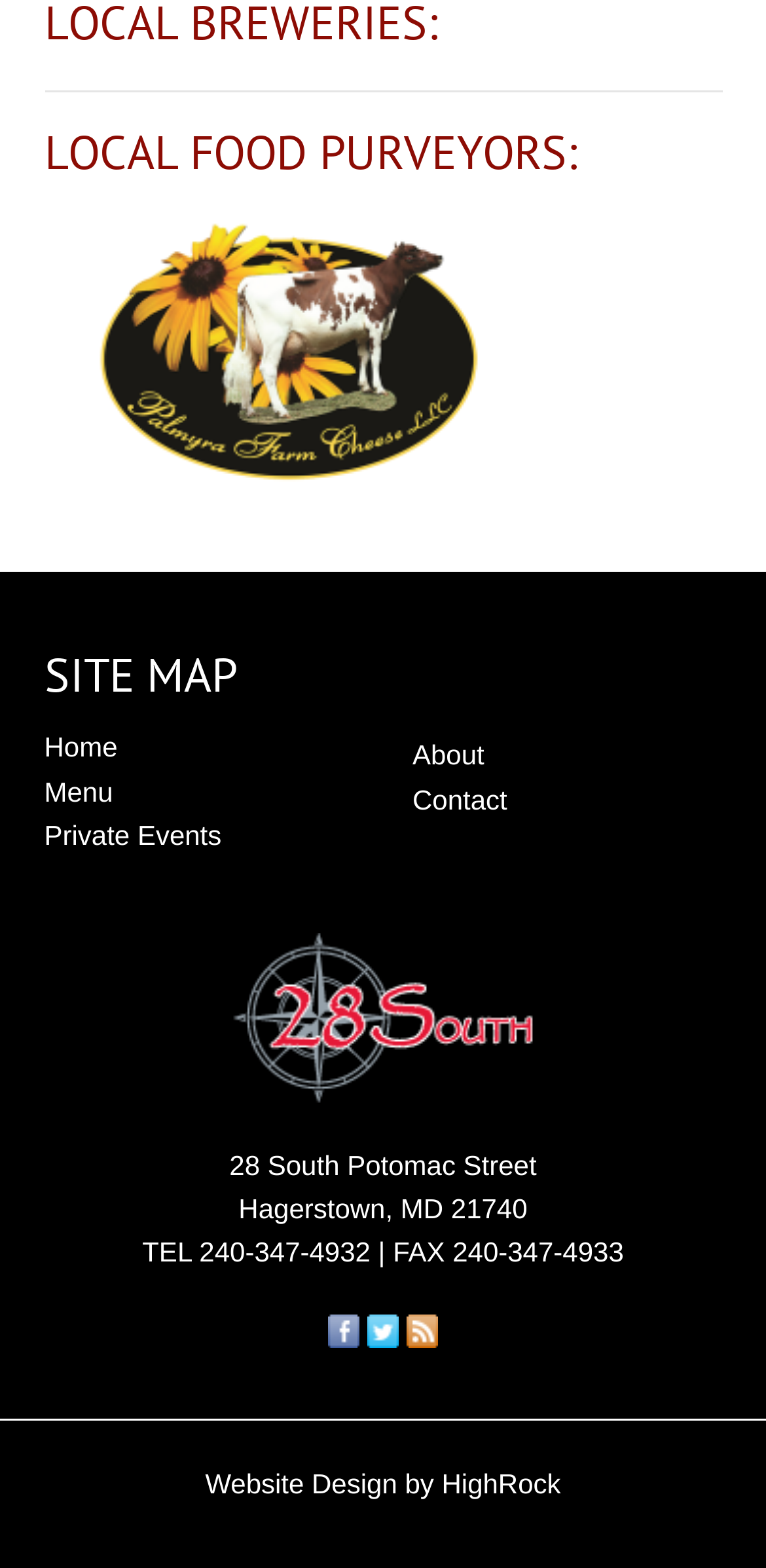Predict the bounding box coordinates for the UI element described as: "Website Design by HighRock". The coordinates should be four float numbers between 0 and 1, presented as [left, top, right, bottom].

[0.268, 0.936, 0.732, 0.956]